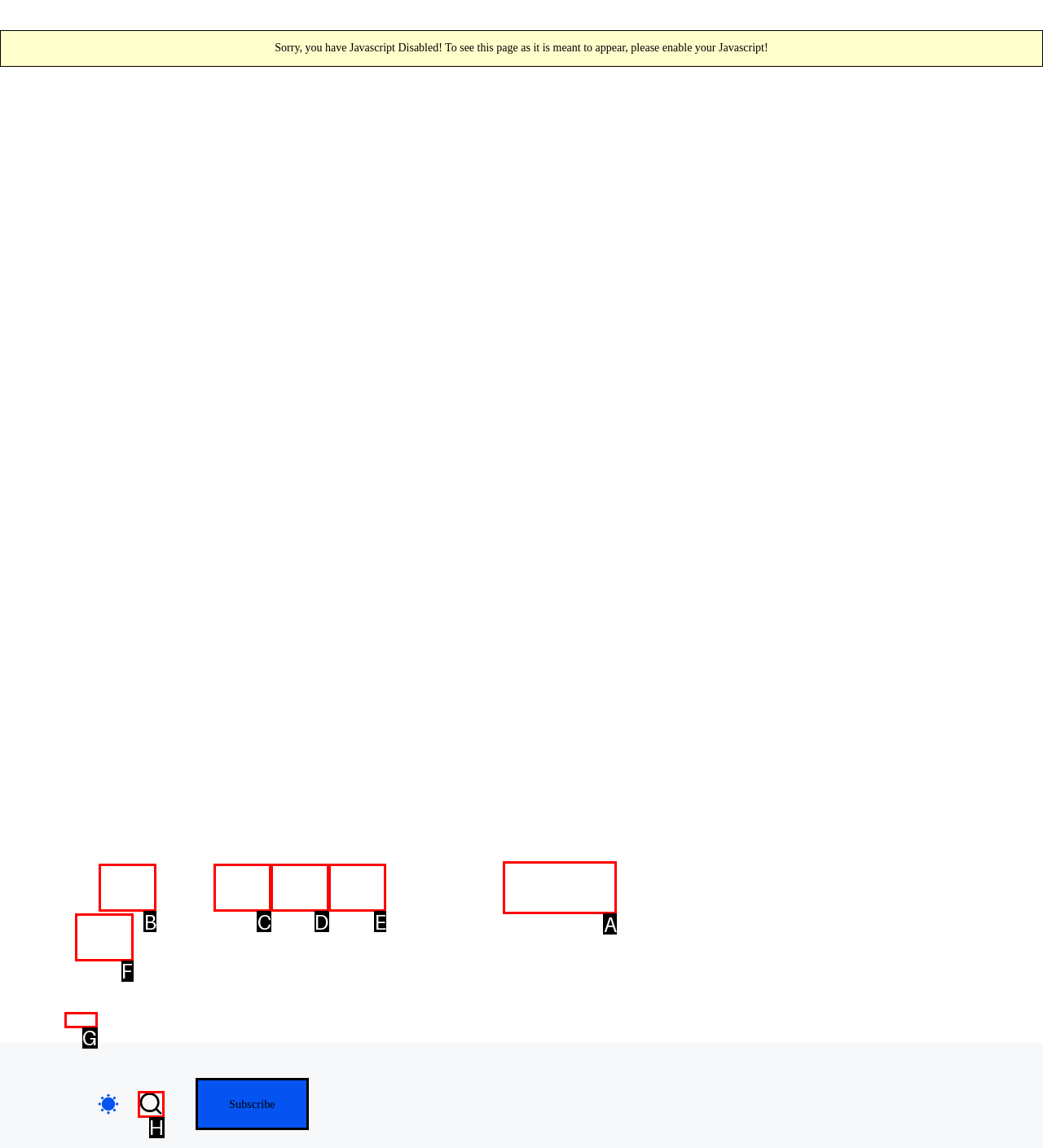Point out which HTML element you should click to fulfill the task: Add to wish list.
Provide the option's letter from the given choices.

None